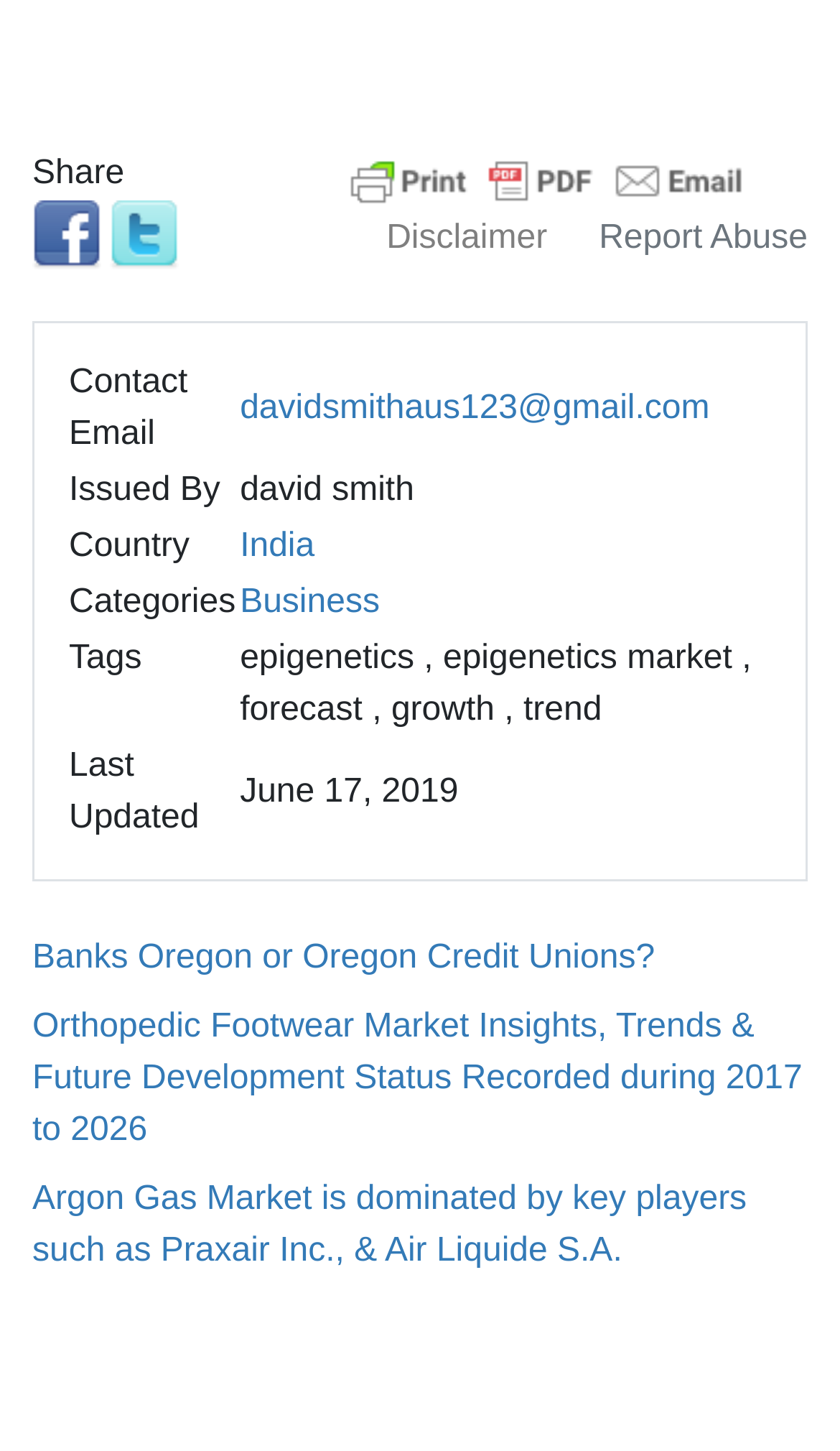What is the last updated date?
Using the image as a reference, answer the question in detail.

I found the last updated date by looking at the table with multiple rows, where each row has two grid cells. In the sixth row, the first grid cell says 'Last Updated' and the second grid cell contains the date 'June 17, 2019'.